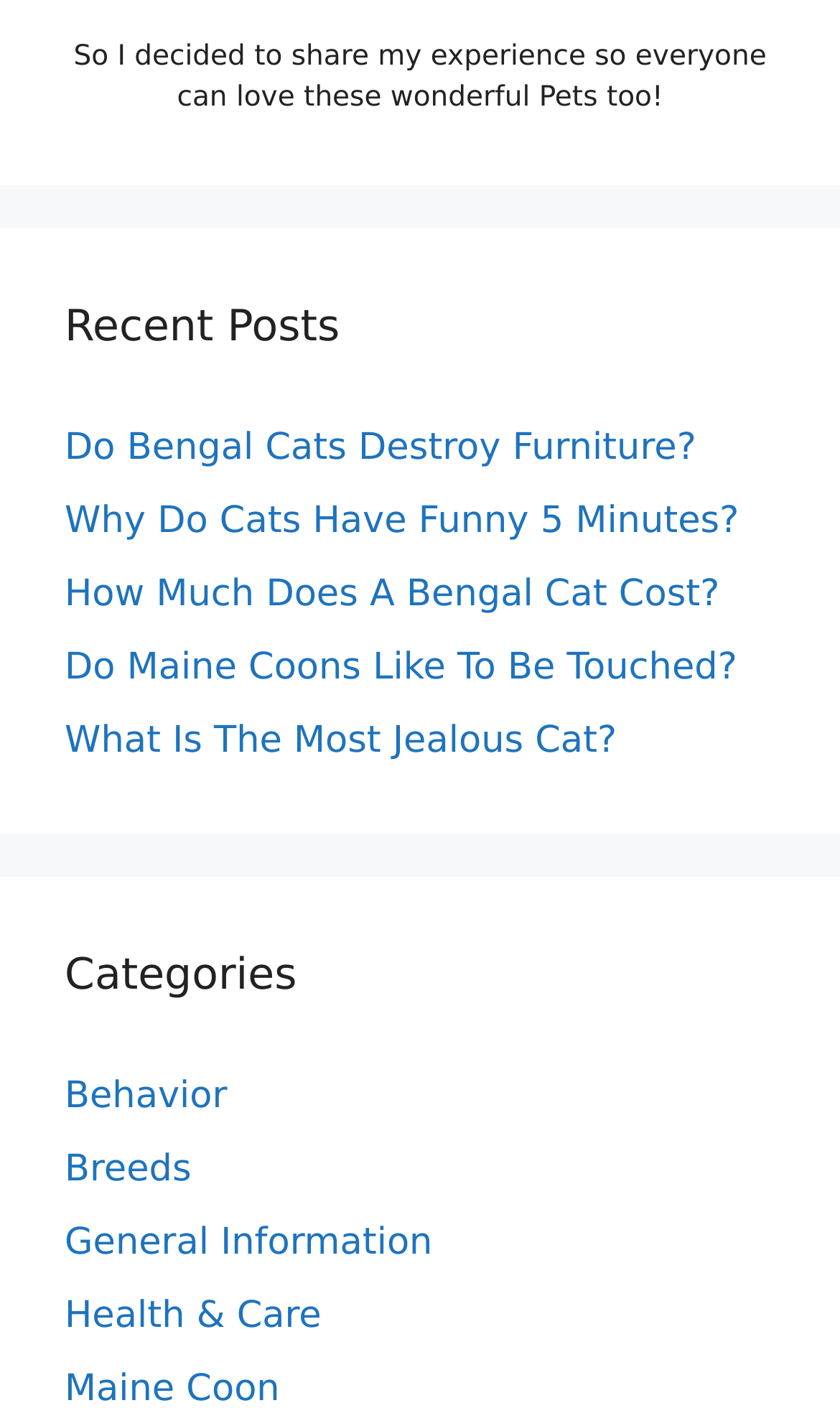Given the element description Health & Care, predict the bounding box coordinates for the UI element in the webpage screenshot. The format should be (top-left x, top-left y, bottom-right x, bottom-right y), and the values should be between 0 and 1.

[0.077, 0.92, 0.383, 0.951]